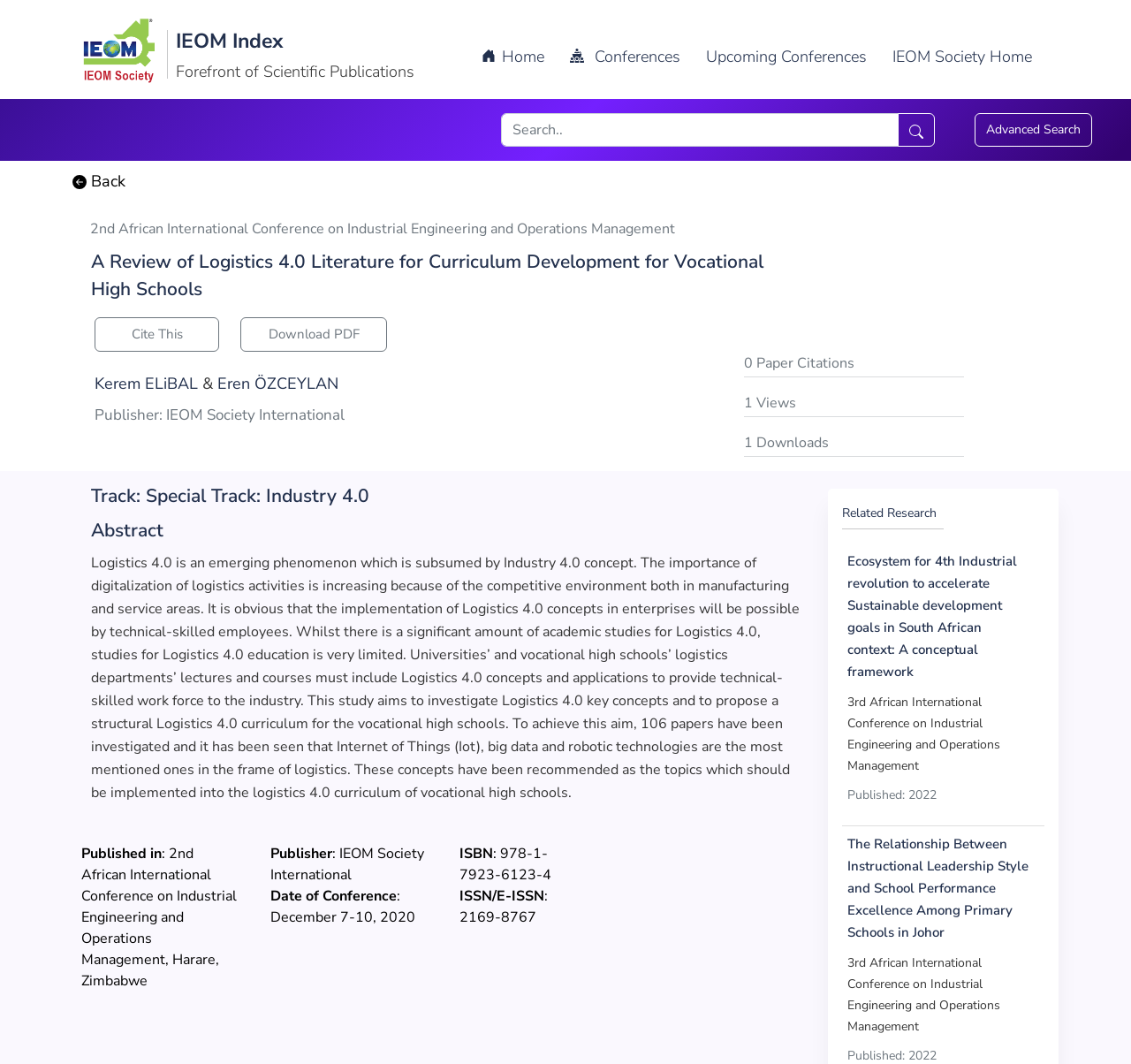Using the details from the image, please elaborate on the following question: What is the name of the conference where this paper was published?

I found the answer by looking at the text under the 'Published in' section, which mentions the conference name.